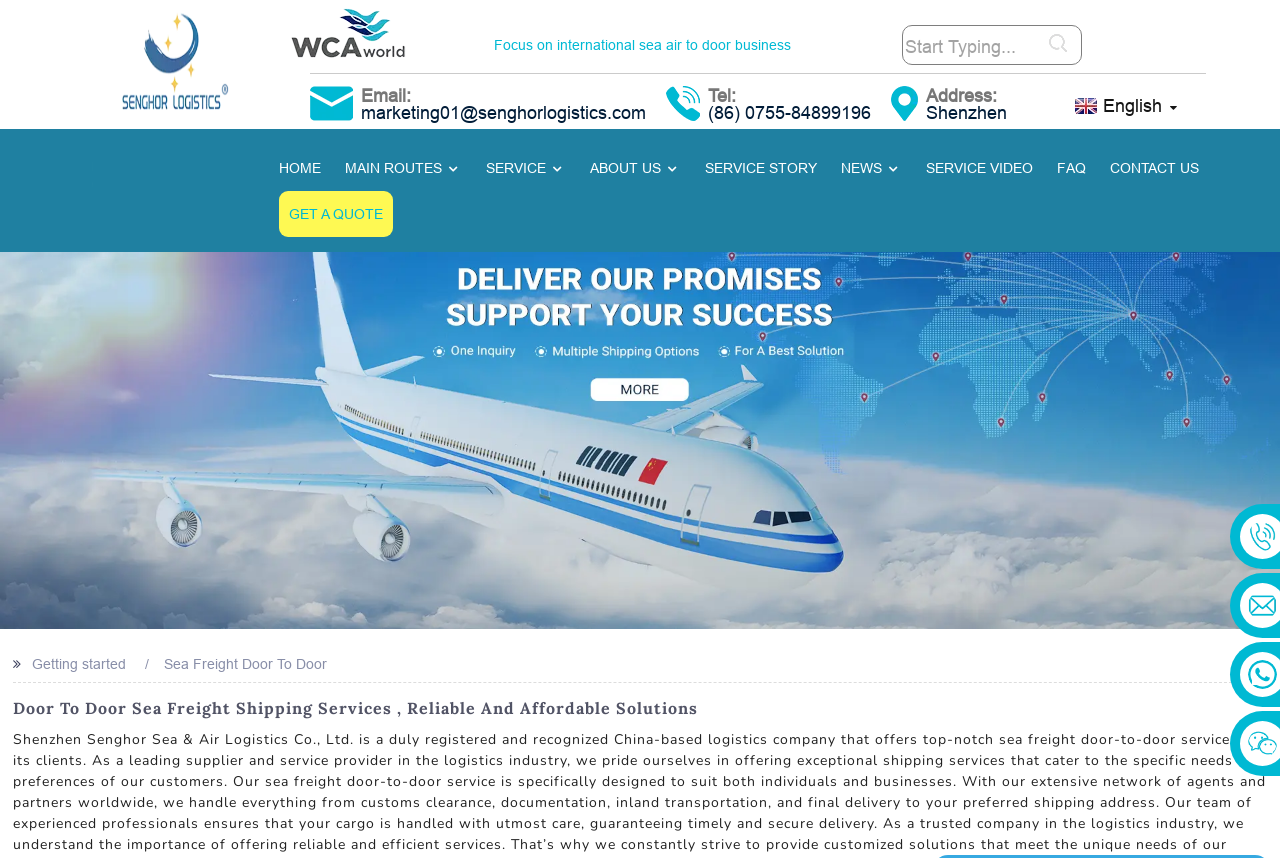Please identify the bounding box coordinates of the area that needs to be clicked to follow this instruction: "Contact us via email".

[0.243, 0.086, 0.505, 0.141]